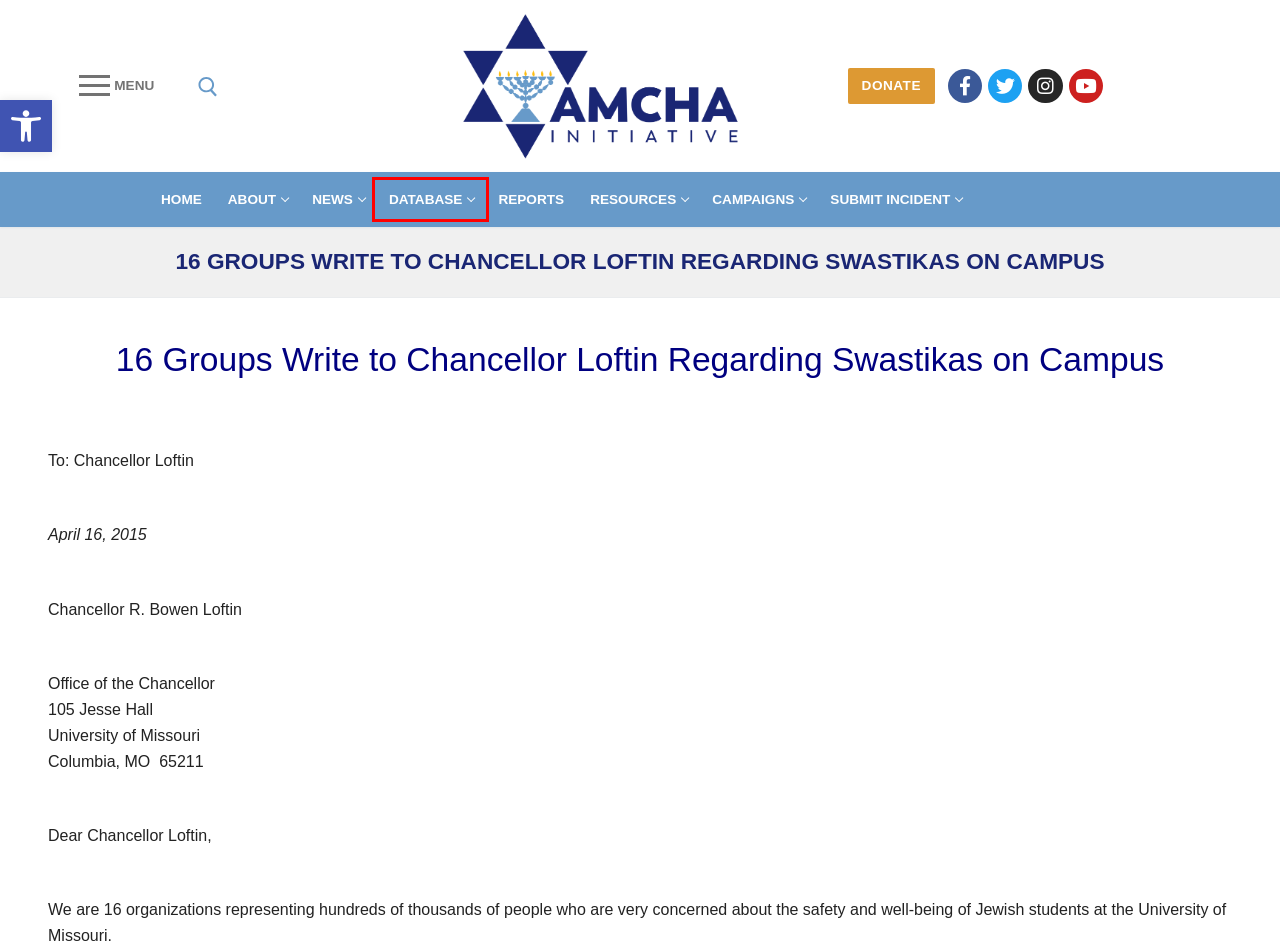You have a screenshot of a webpage with a red bounding box around a UI element. Determine which webpage description best matches the new webpage that results from clicking the element in the bounding box. Here are the candidates:
A. Campus Antisemitism Info | AMCHA Initiative
B. Database Searches | AMCHA Initiative
C. Donate | AMCHA Initiative
D. Campaigns & Activism | AMCHA Initiative
E. Reports | AMCHA Initiative
F. Home | AMCHA Initiative
G. About AMCHA Initiative | AMCHA Initiative
H. AMCHA in the News | AMCHA Initiative

B